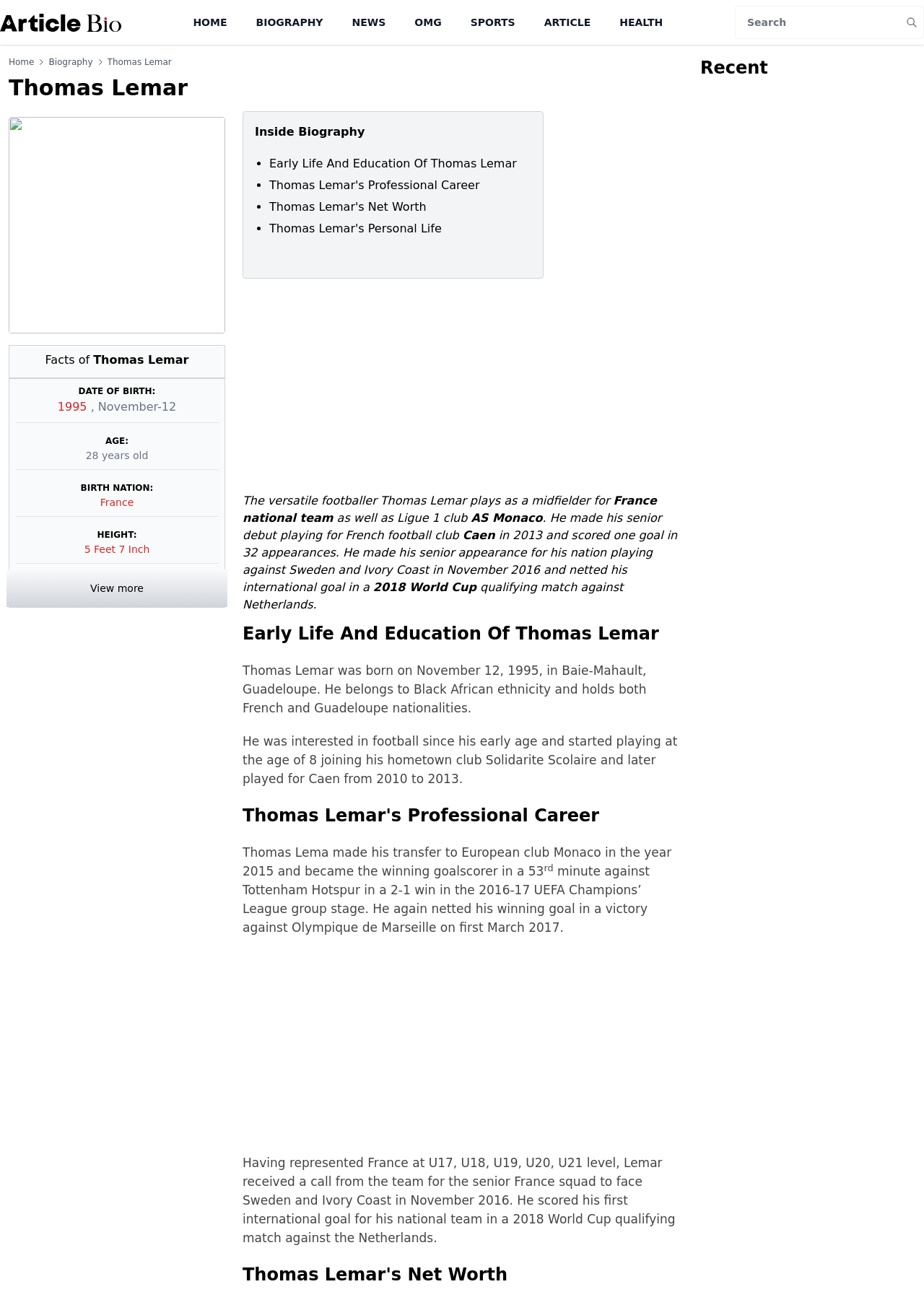Find the bounding box coordinates of the clickable element required to execute the following instruction: "Go to biography page". Provide the coordinates as four float numbers between 0 and 1, i.e., [left, top, right, bottom].

[0.277, 0.013, 0.35, 0.022]